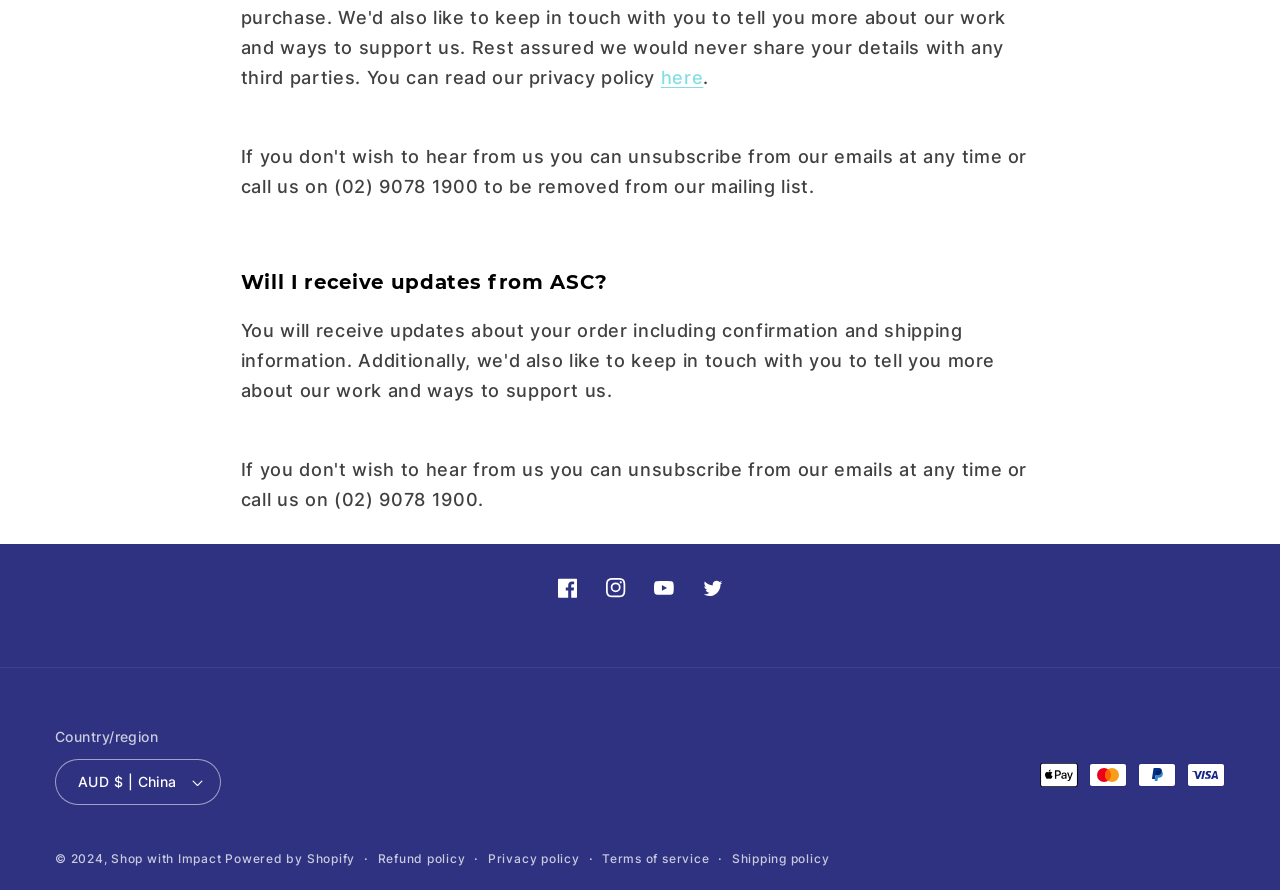Specify the bounding box coordinates of the element's region that should be clicked to achieve the following instruction: "Go to the Shop with Impact page". The bounding box coordinates consist of four float numbers between 0 and 1, in the format [left, top, right, bottom].

[0.087, 0.956, 0.173, 0.973]